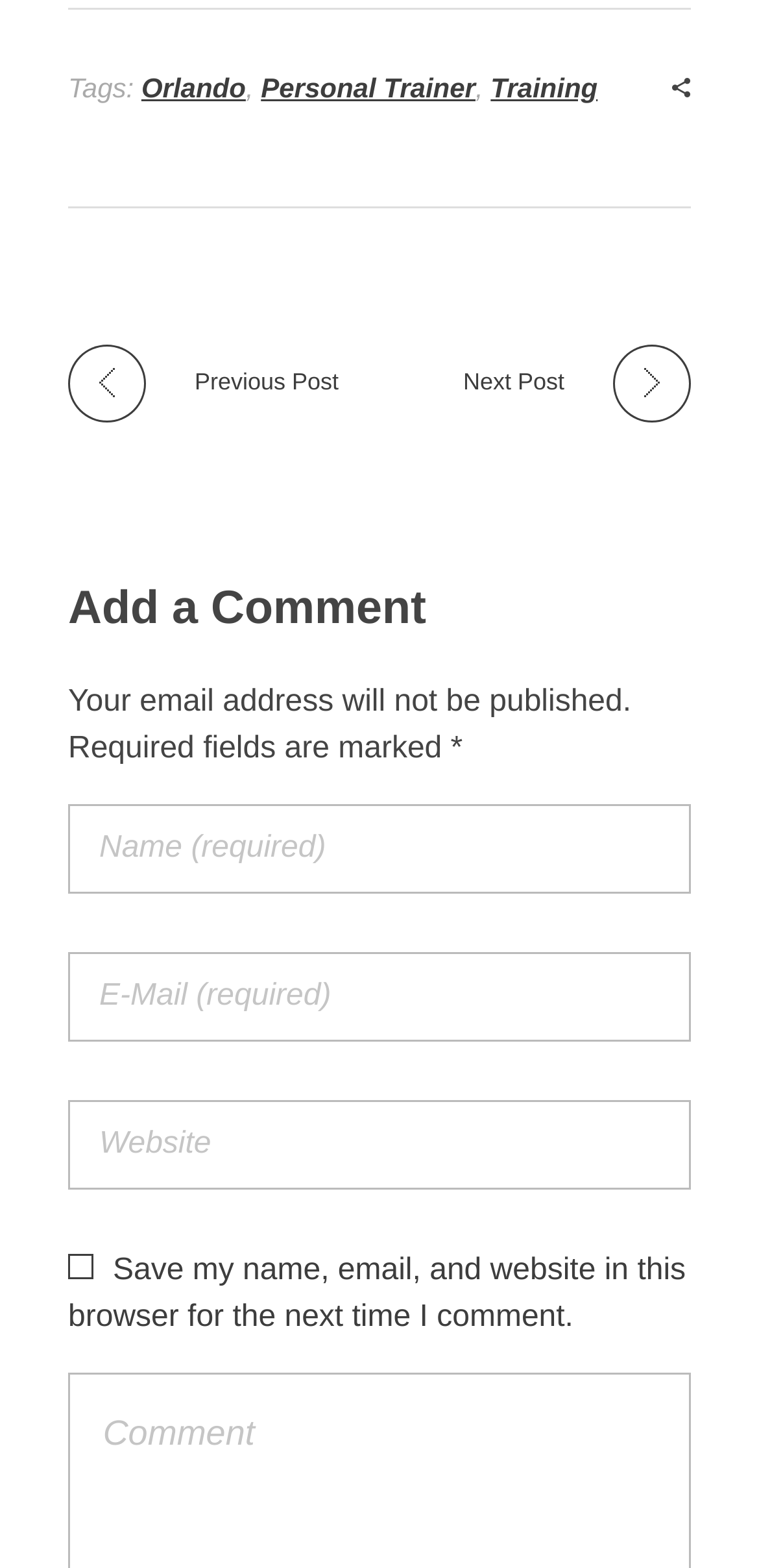Provide a one-word or short-phrase answer to the question:
What is the function of the checkbox?

Save comment info